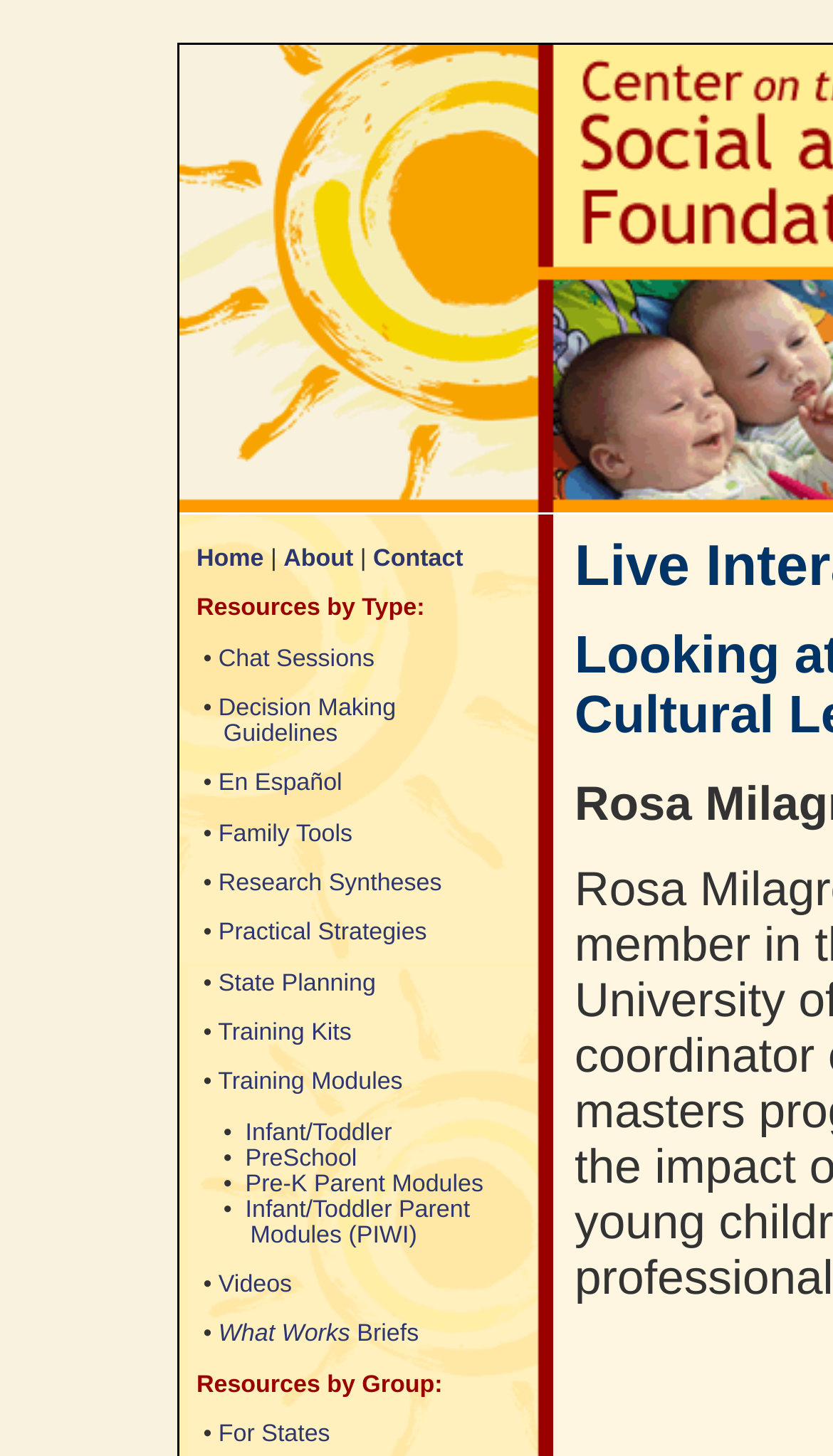Give a detailed account of the webpage, highlighting key information.

The webpage is about the National Center for Effective Mental Health Consultation (CEMHC), which provides resources for Early Head Start/Head Start (E/HS) staff and families. 

At the top of the page, there are three main links: "Home", "About", and "Contact", positioned horizontally next to each other. 

Below these links, there is a section titled "Resources by Type", which lists various resources categorized by type. This section is divided into several subcategories, each preceded by a bullet point. The subcategories include "Chat Sessions", "Decision Making Guidelines", "En Español", "Family Tools", "Research Syntheses", "Practical Strategies", "State Planning", "Training Kits", "Training Modules", "Infant/Toddler", "PreSchool", "Pre-K Parent Modules", "Infant/Toddler Parent Modules (PIWI)", "Videos", and "What Works Briefs". Each subcategory is a clickable link.

Further down the page, there is another section titled "Resources by Group", which lists resources categorized by group. This section also uses bullet points to separate the different categories, which include "For States".